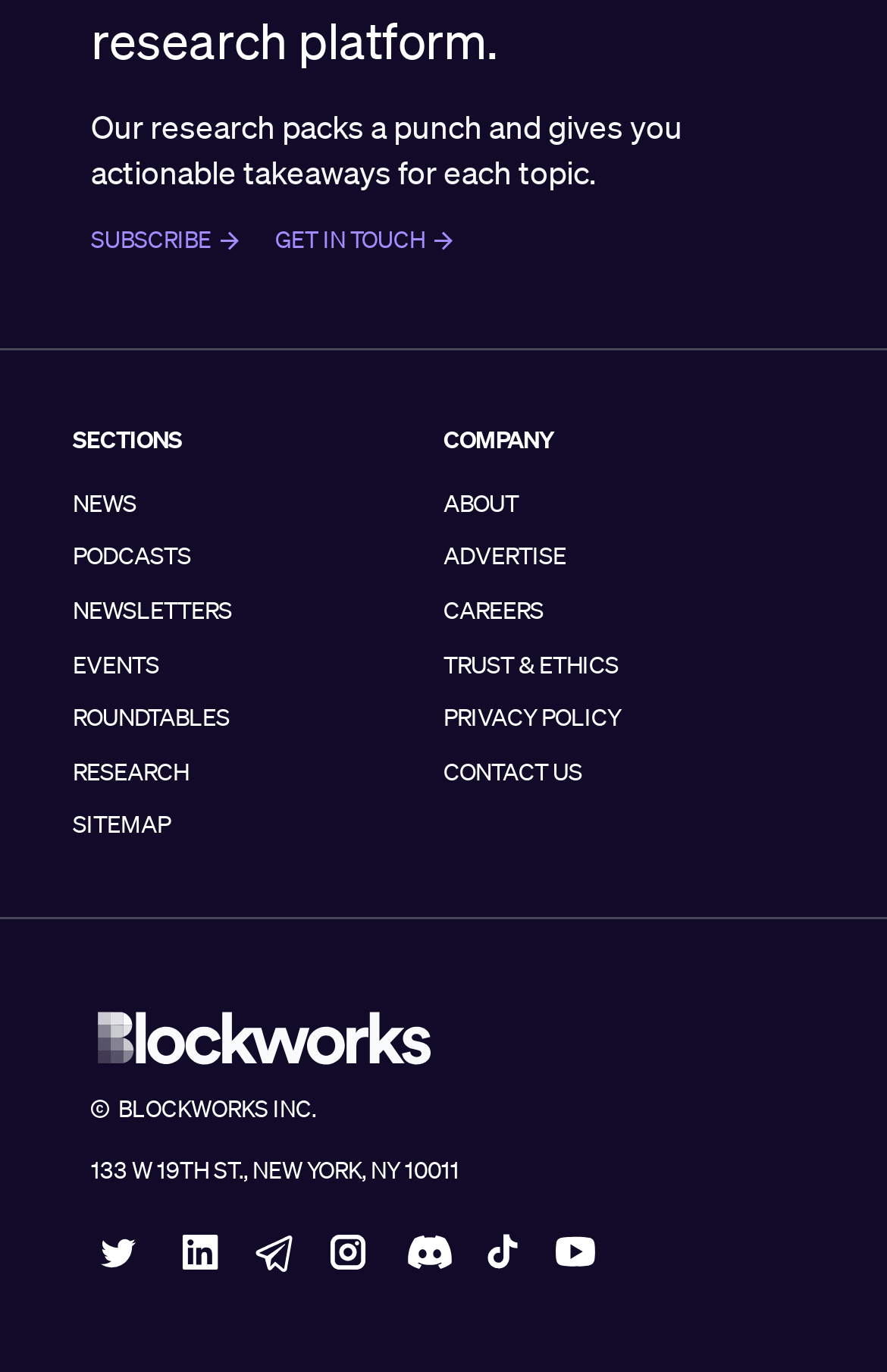Identify the bounding box coordinates of the section that should be clicked to achieve the task described: "Learn about the company".

[0.5, 0.354, 0.705, 0.38]